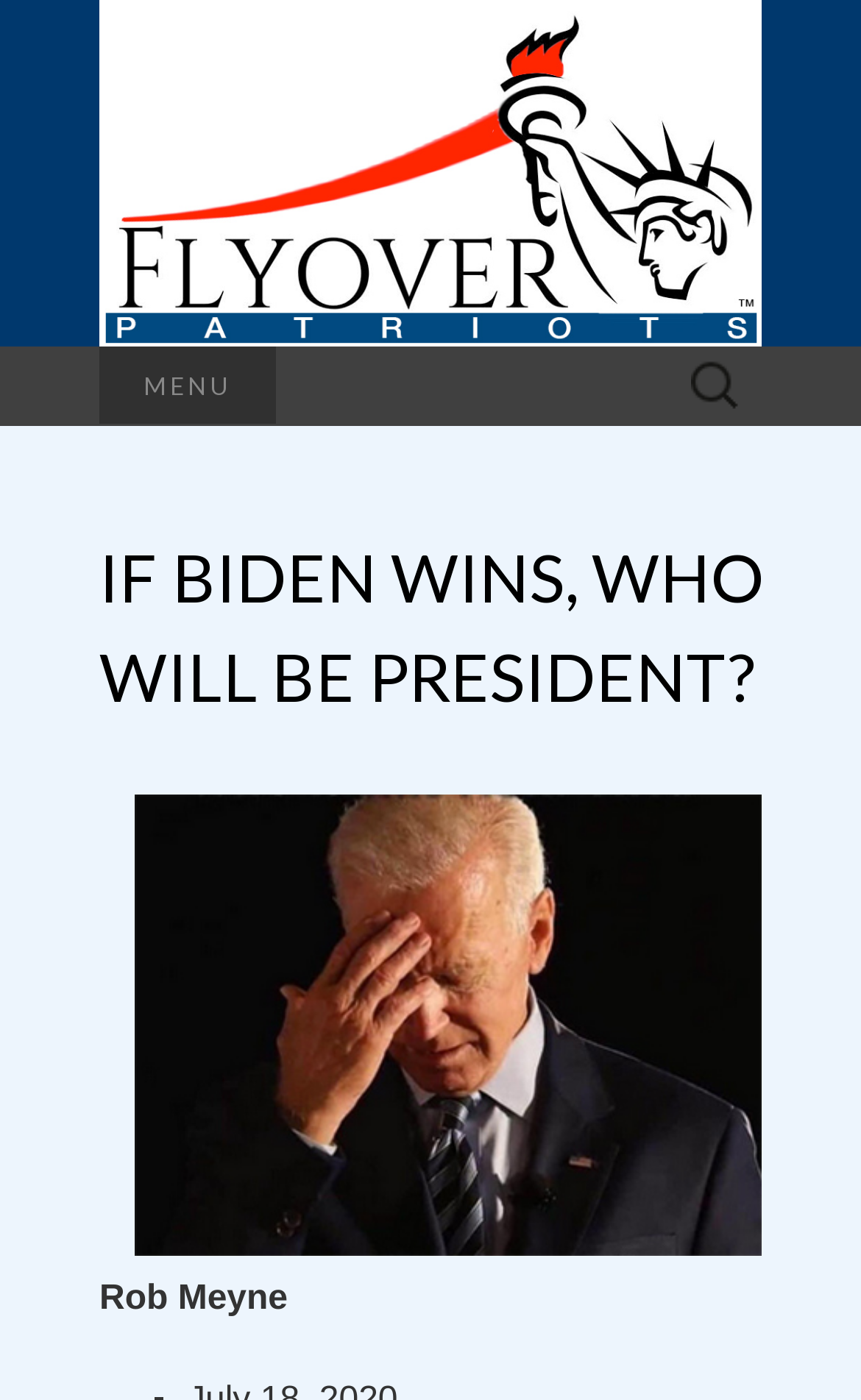Based on the image, give a detailed response to the question: What type of content is presented on the webpage?

The webpage appears to be presenting an article, as it has a heading, a figure, and a block of text, which are all typical elements of an article.